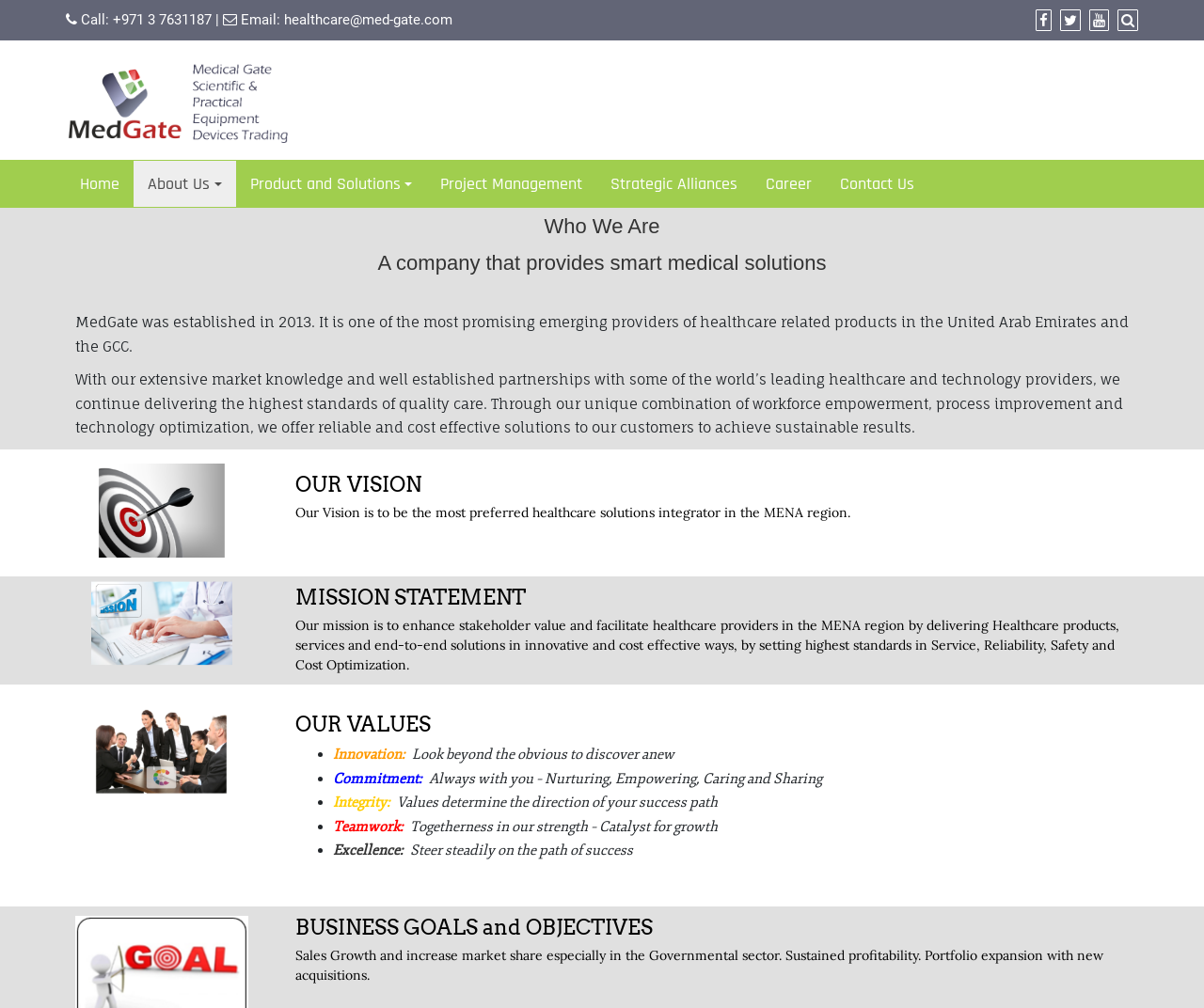What is the phone number of Medical Gate?
Based on the image, answer the question with as much detail as possible.

I found the phone number by looking at the top section of the webpage, where the contact information is displayed. The phone number is listed as '+971 3 7631187' next to the 'Call:' label.